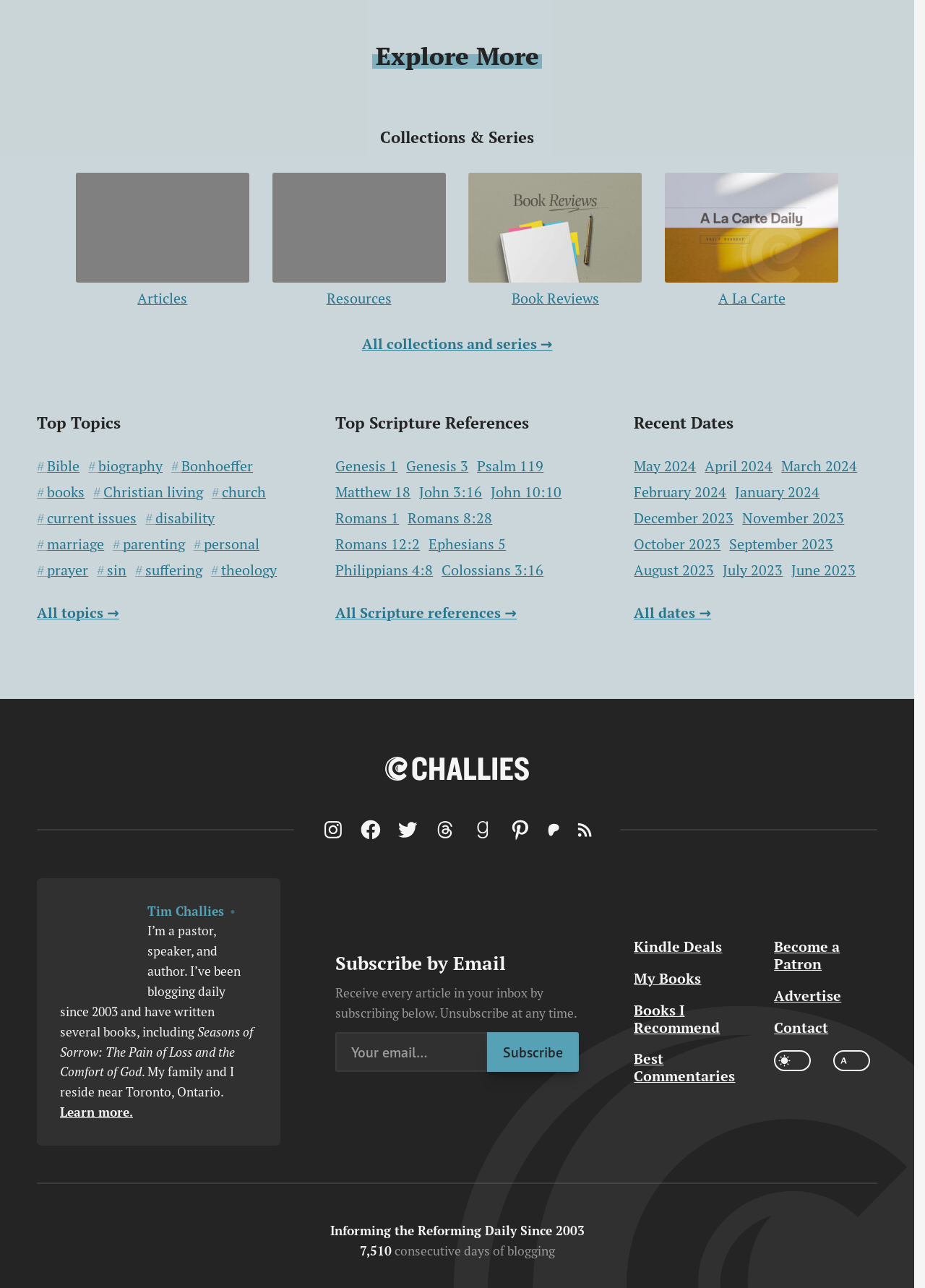Find the bounding box coordinates of the element to click in order to complete the given instruction: "Follow on Instagram."

[0.348, 0.635, 0.373, 0.653]